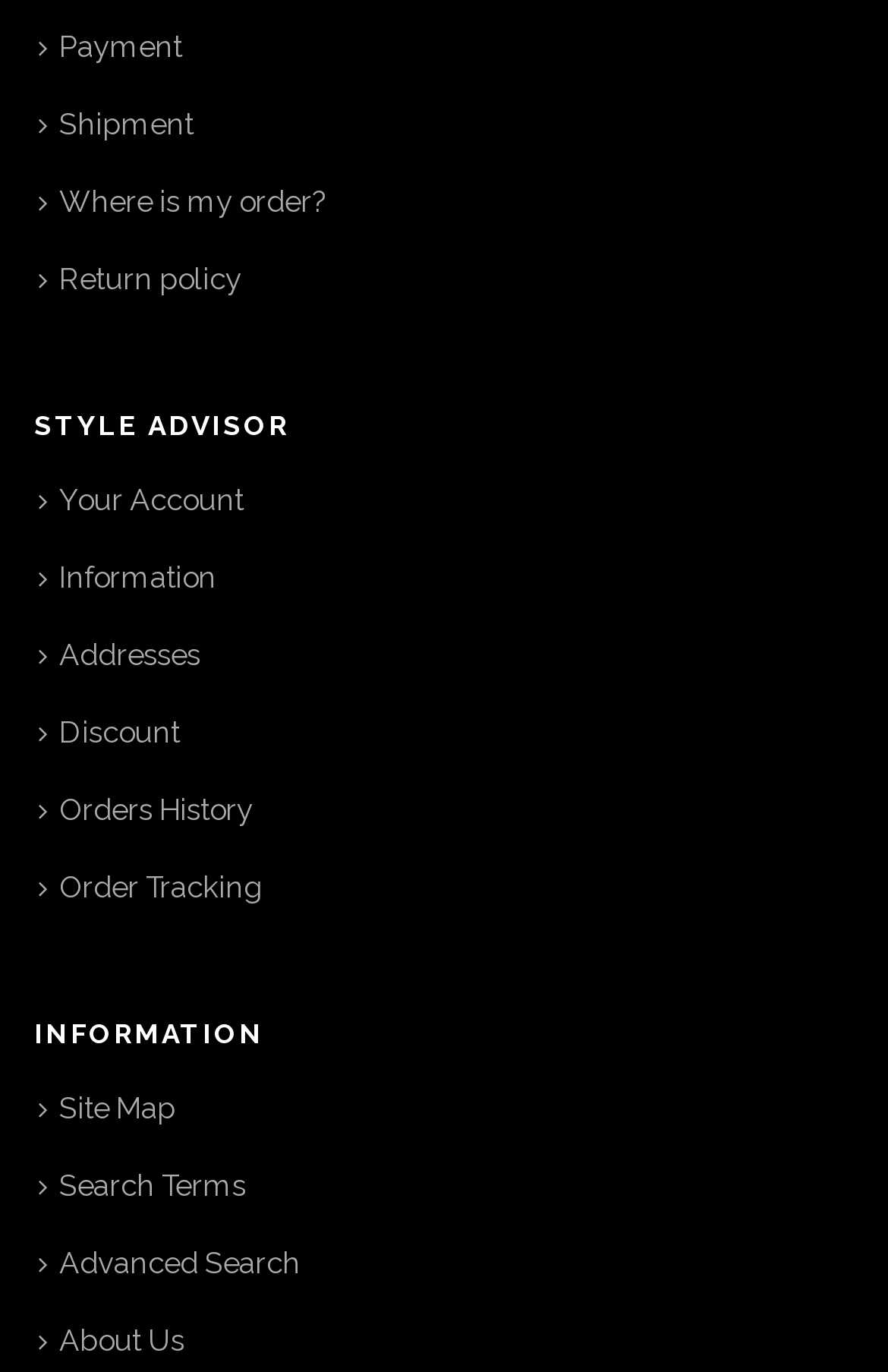What is the first link in the STYLE ADVISOR section?
Can you provide an in-depth and detailed response to the question?

In the STYLE ADVISOR section, the first link is Your Account, which is located at the top of the section.